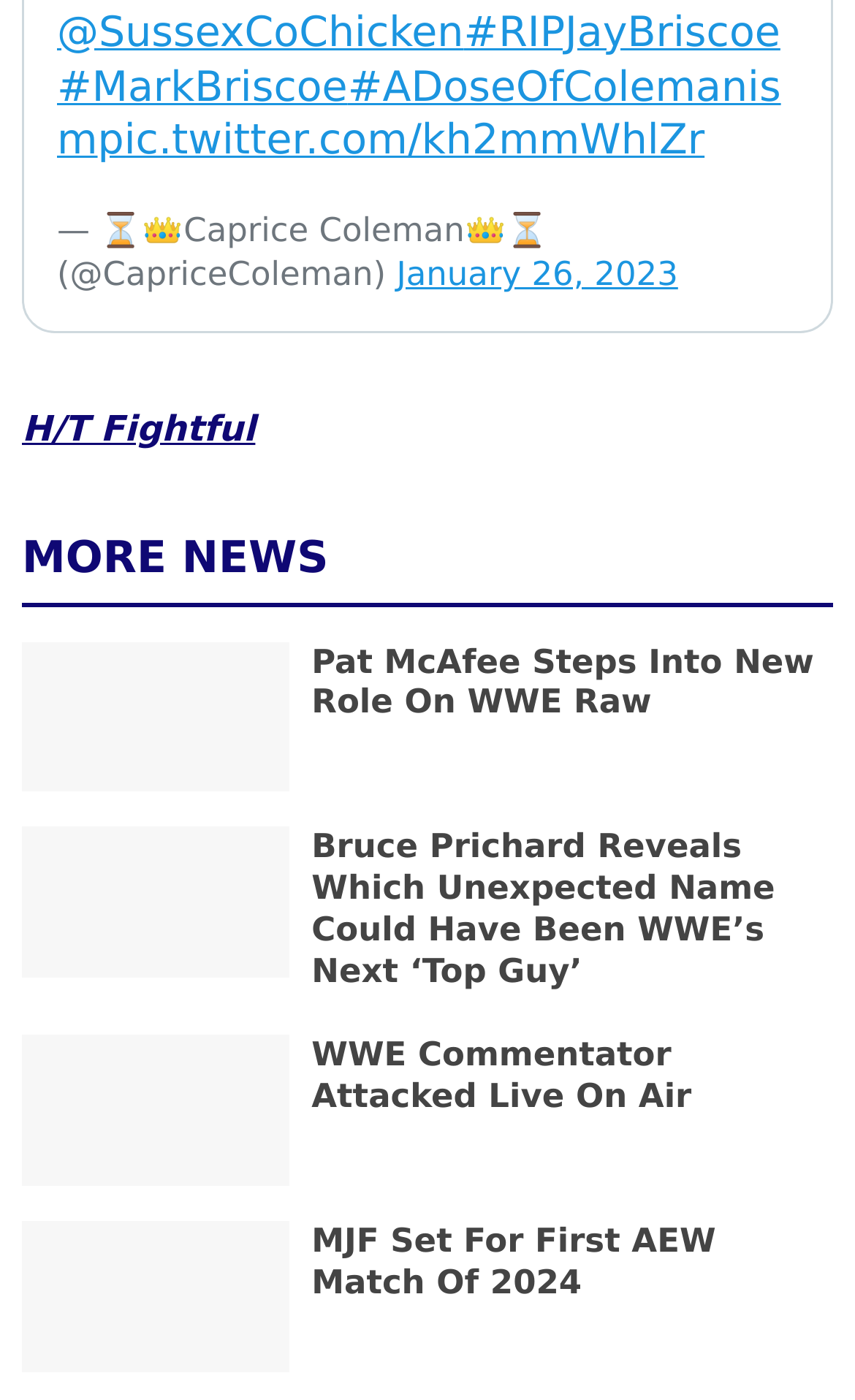Determine the coordinates of the bounding box for the clickable area needed to execute this instruction: "read the news about Pat McAfee's new role on WWE Raw".

[0.364, 0.458, 0.952, 0.516]